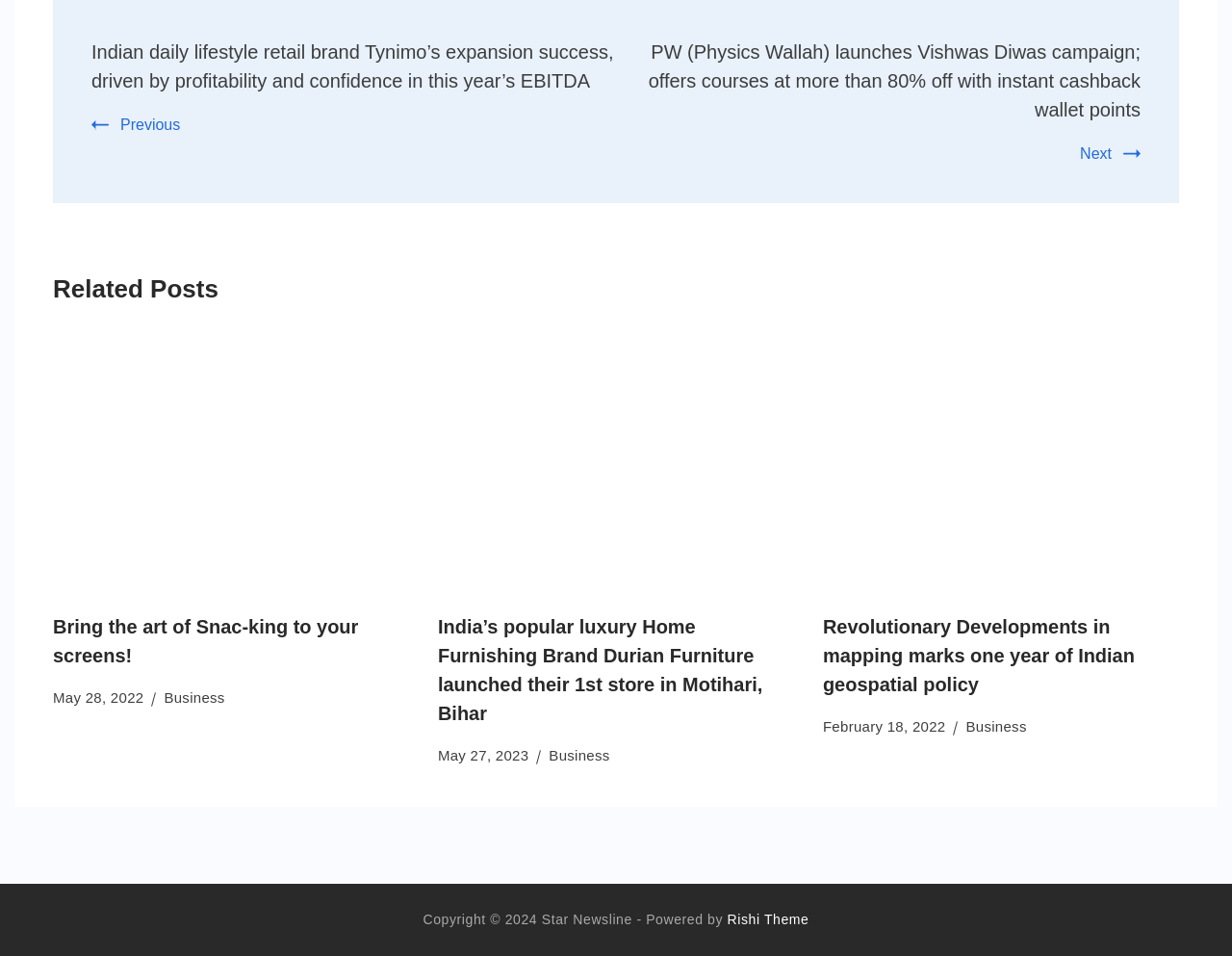What is the name of the website's theme?
Refer to the image and provide a concise answer in one word or phrase.

Rishi Theme